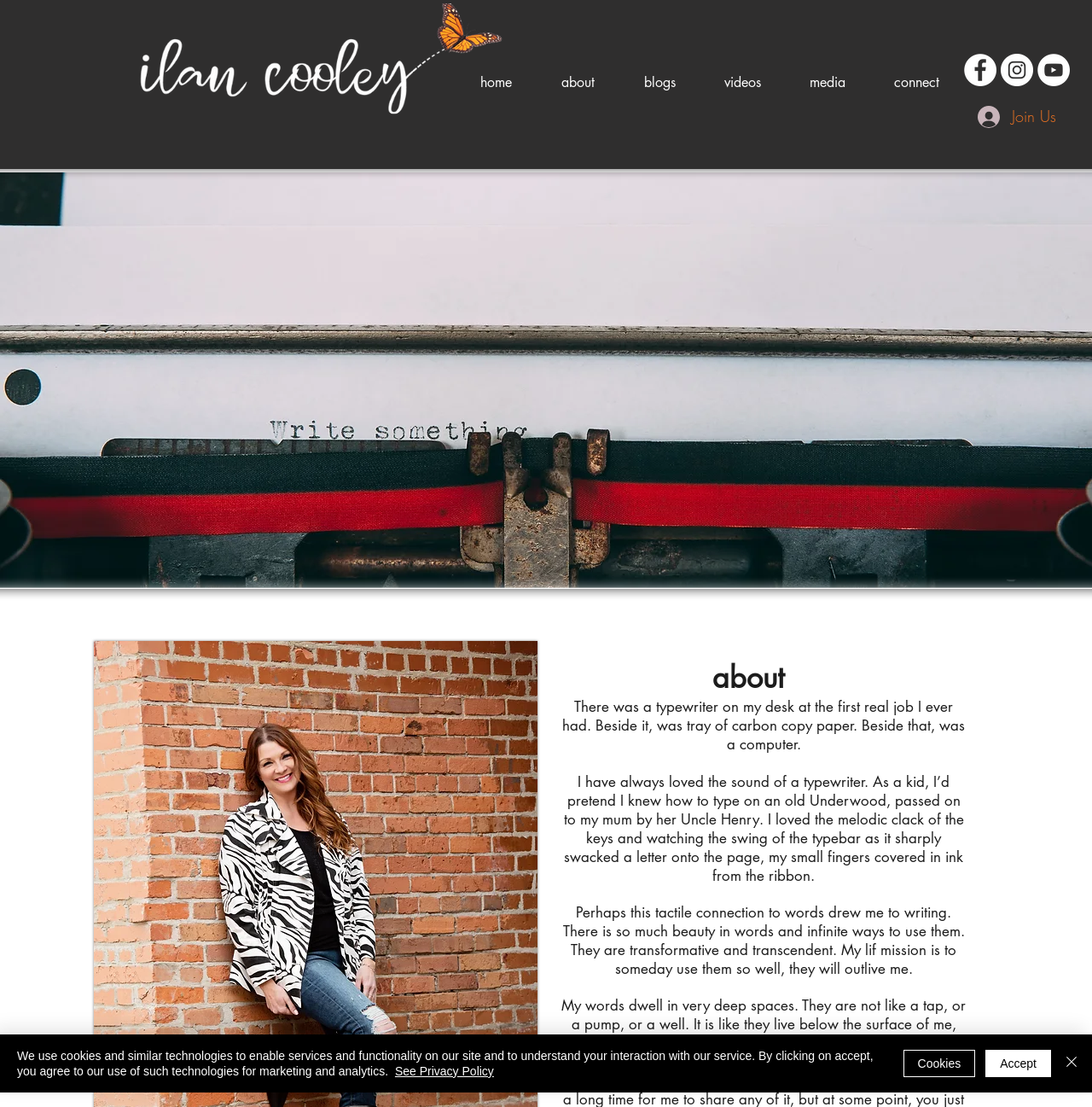Please answer the following question using a single word or phrase: 
How many paragraphs of text are there?

3